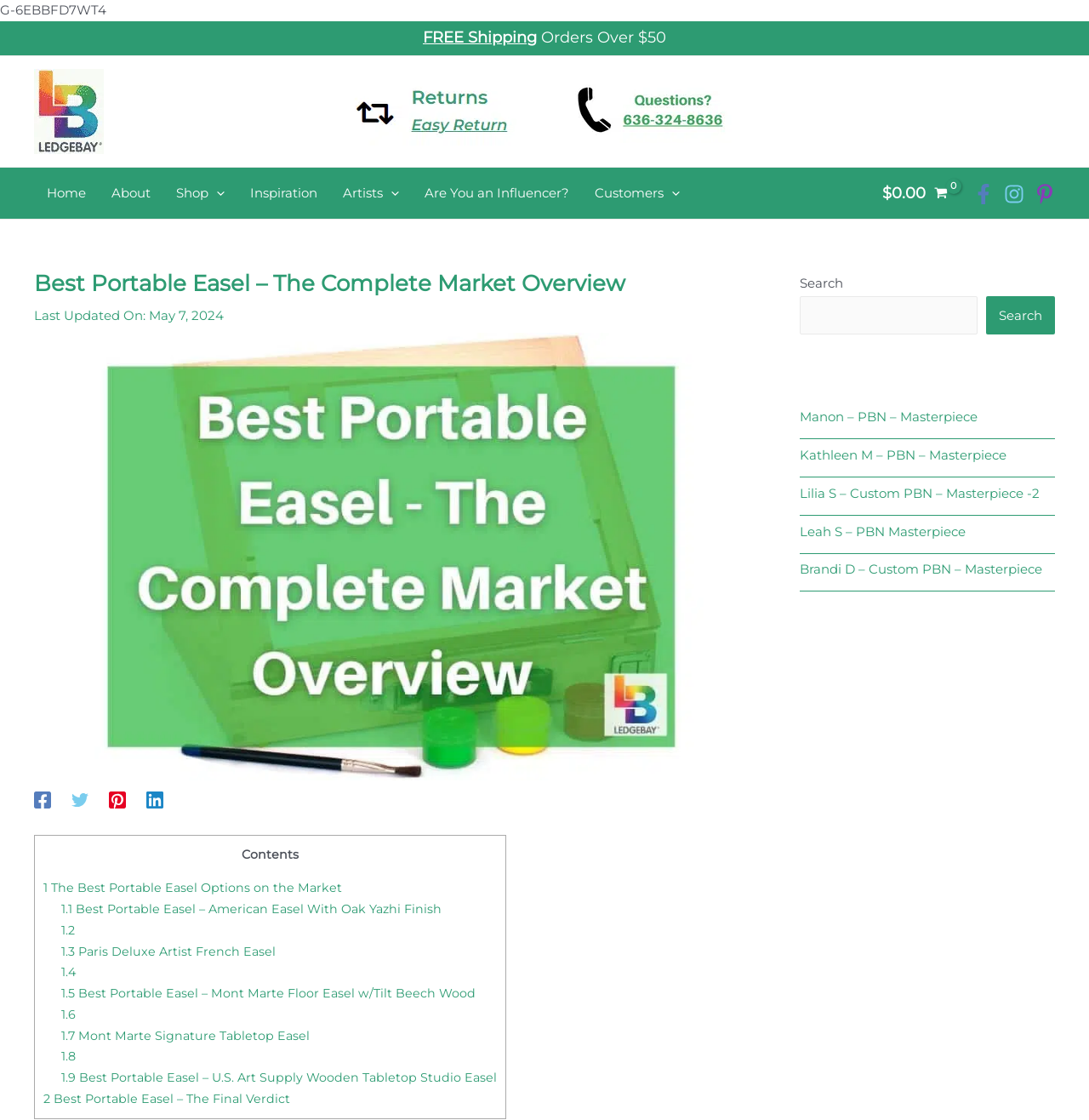Pinpoint the bounding box coordinates of the clickable element to carry out the following instruction: "View shopping cart."

[0.804, 0.15, 0.878, 0.196]